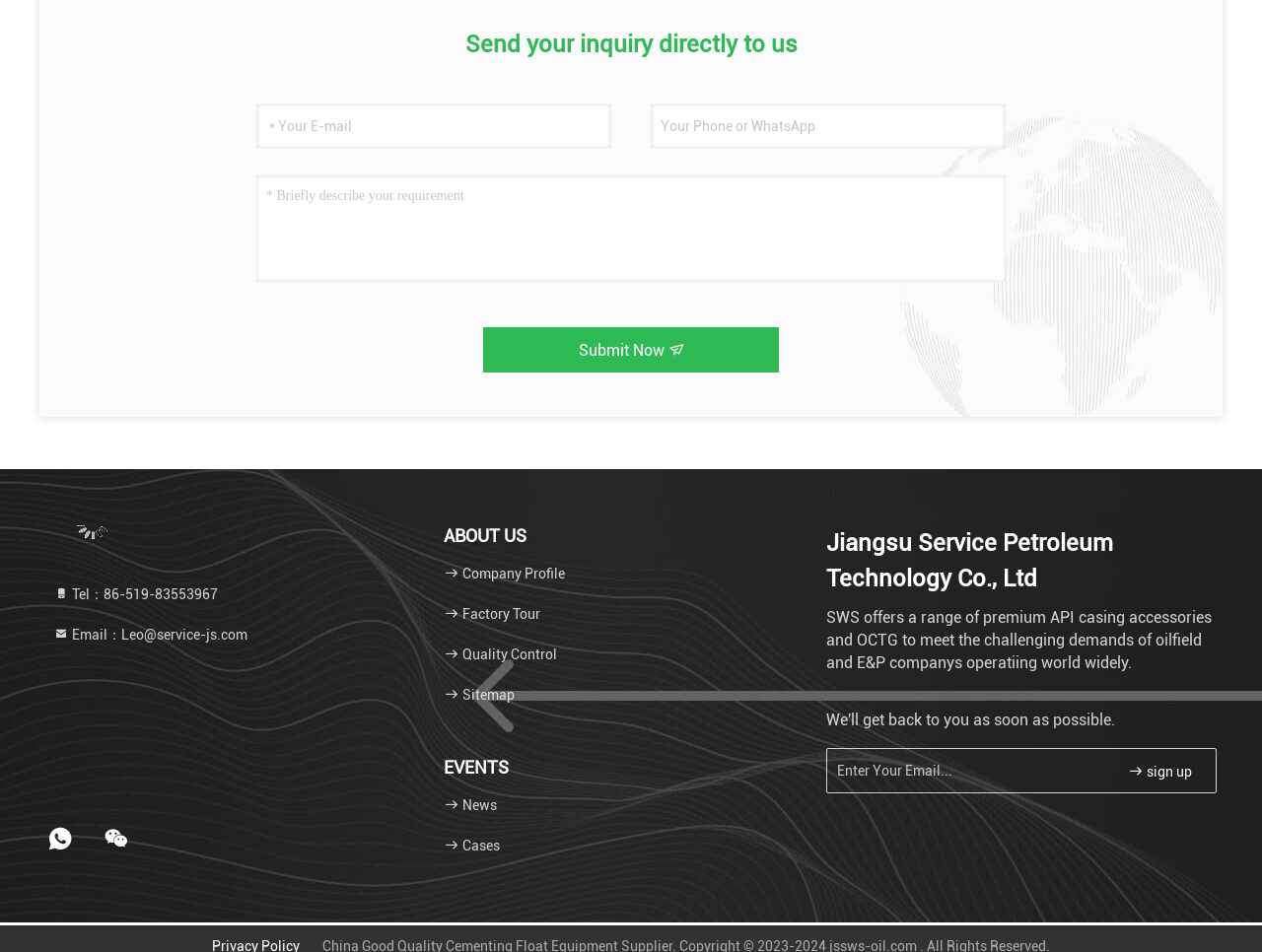How many links are there under the 'ABOUT US' section?
Using the image as a reference, deliver a detailed and thorough answer to the question.

There are four links under the 'ABOUT US' section, which are 'Company Profile', 'Factory Tour', 'Quality Control', and 'Sitemap'.